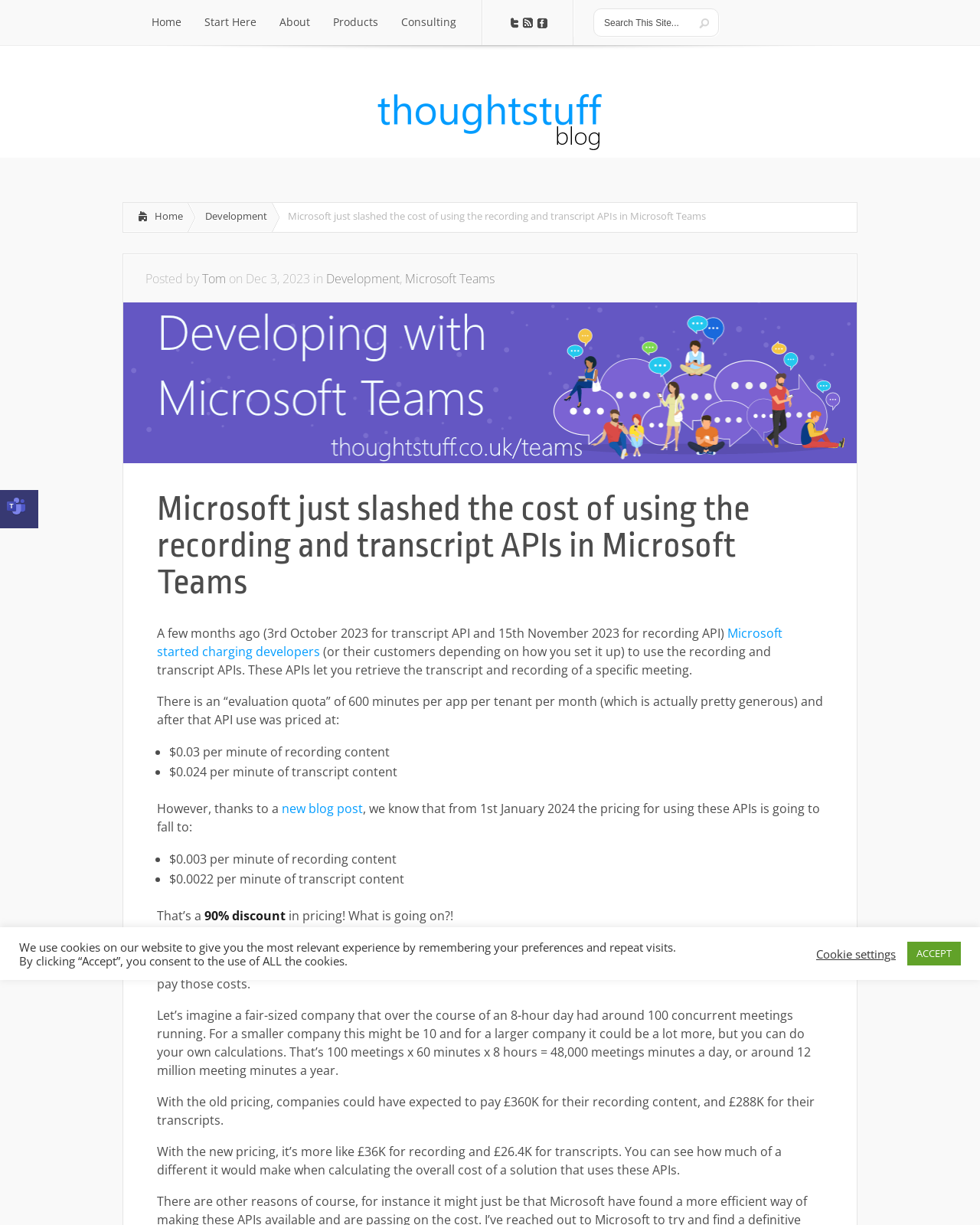Please find the bounding box coordinates of the section that needs to be clicked to achieve this instruction: "Click the Development link".

[0.2, 0.166, 0.277, 0.189]